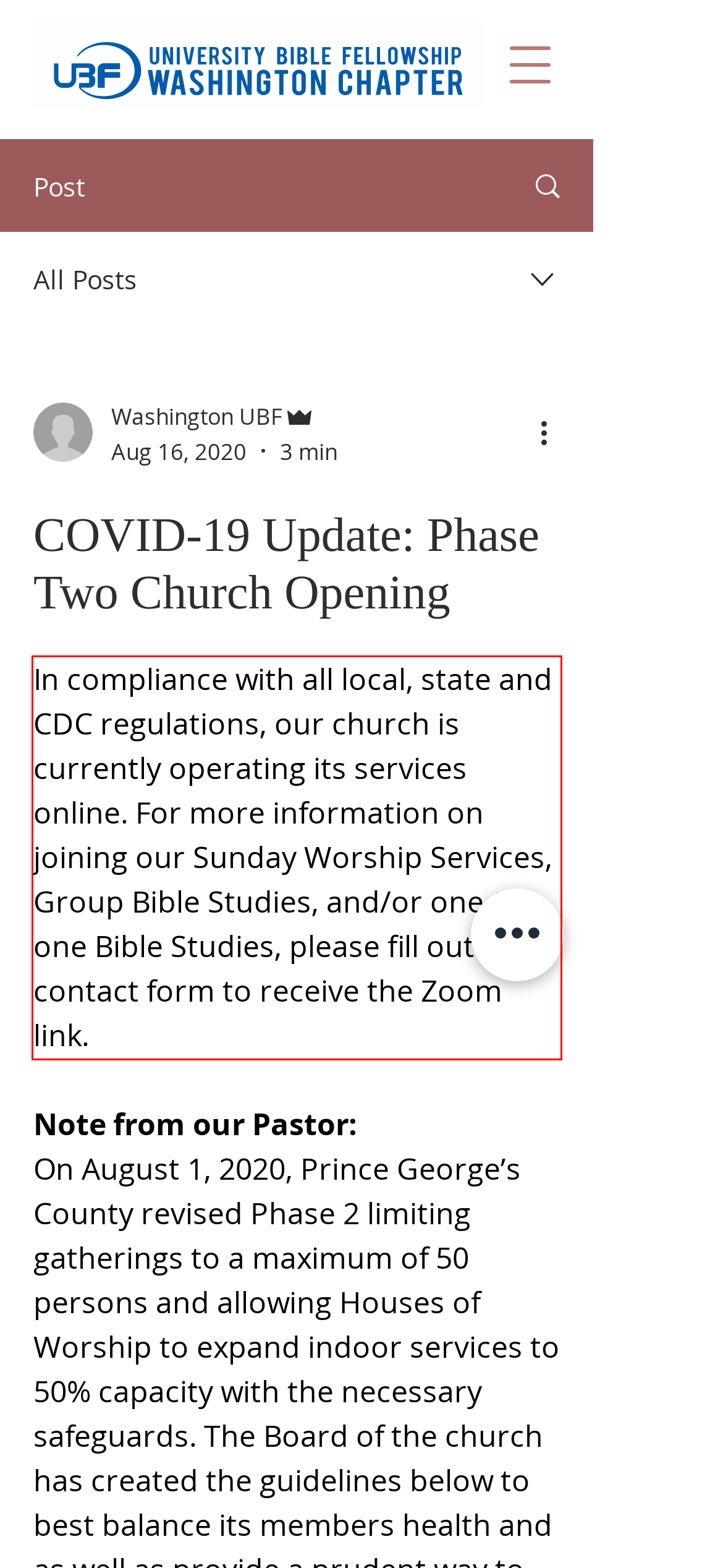You have a screenshot of a webpage with a red bounding box. Identify and extract the text content located inside the red bounding box.

In compliance with all local, state and CDC regulations, our church is currently operating its services online. For more information on joining our Sunday Worship Services, Group Bible Studies, and/or one-to-one Bible Studies, please fill out the contact form to receive the Zoom link.